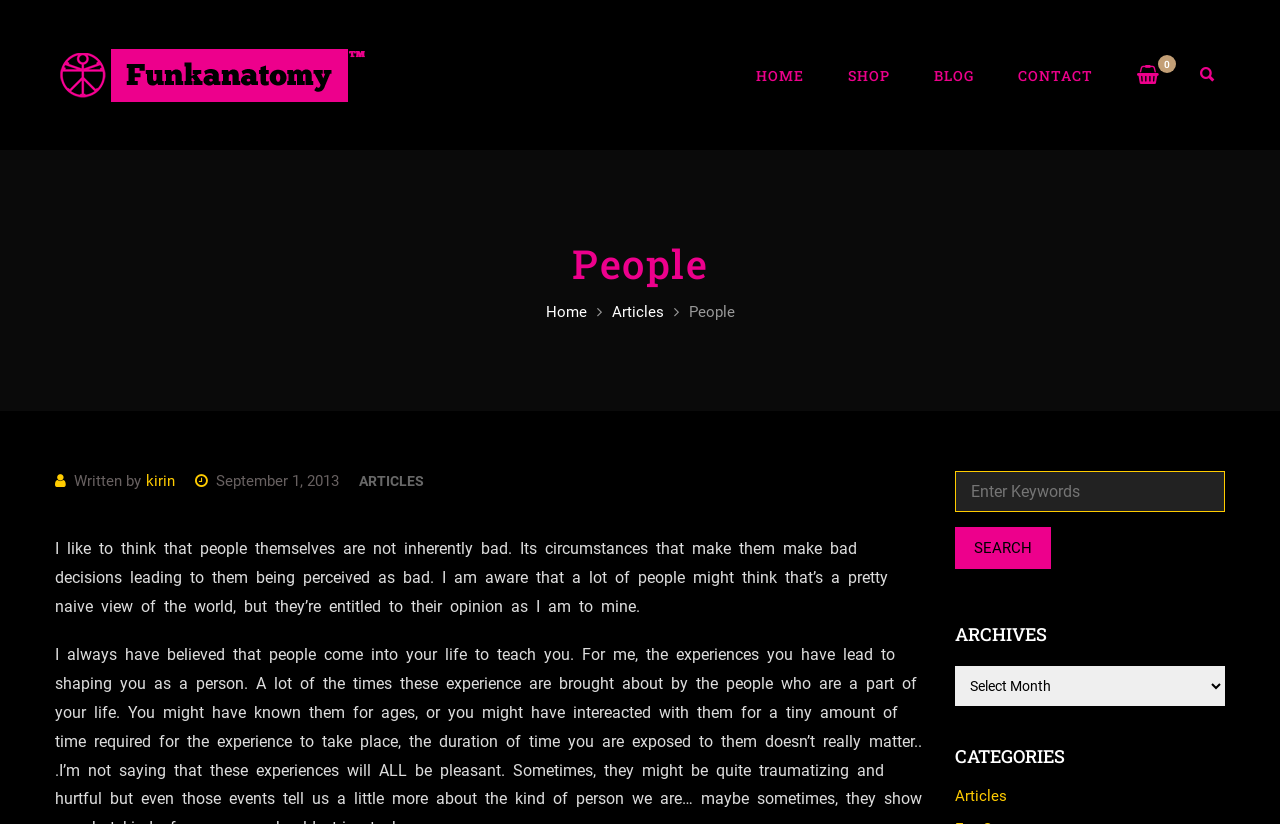Locate the bounding box coordinates of the element that should be clicked to fulfill the instruction: "Learn about responsive web design".

None